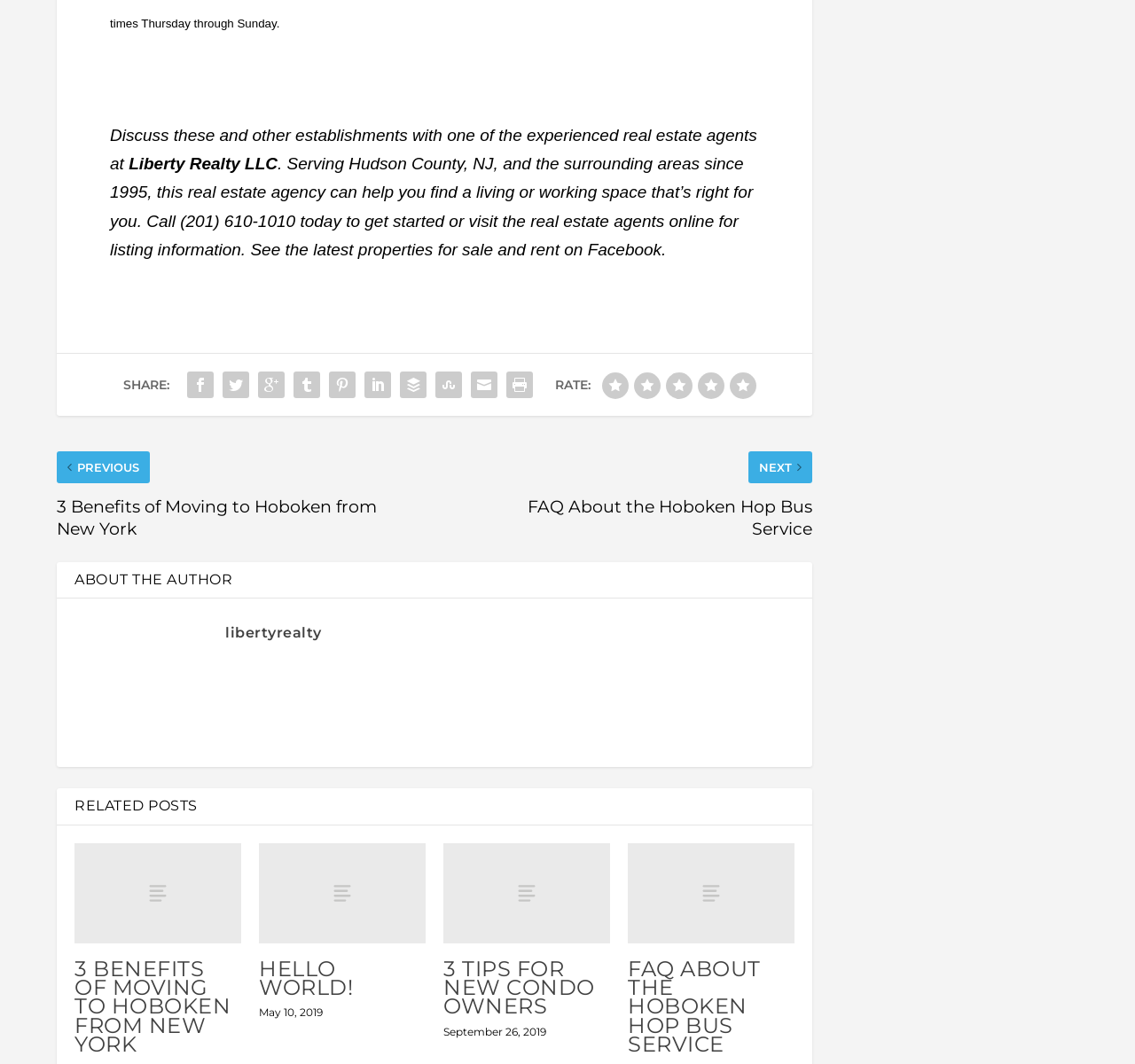Identify the bounding box coordinates of the region I need to click to complete this instruction: "Click the 'Liberty Realty LLC' link".

[0.113, 0.145, 0.245, 0.163]